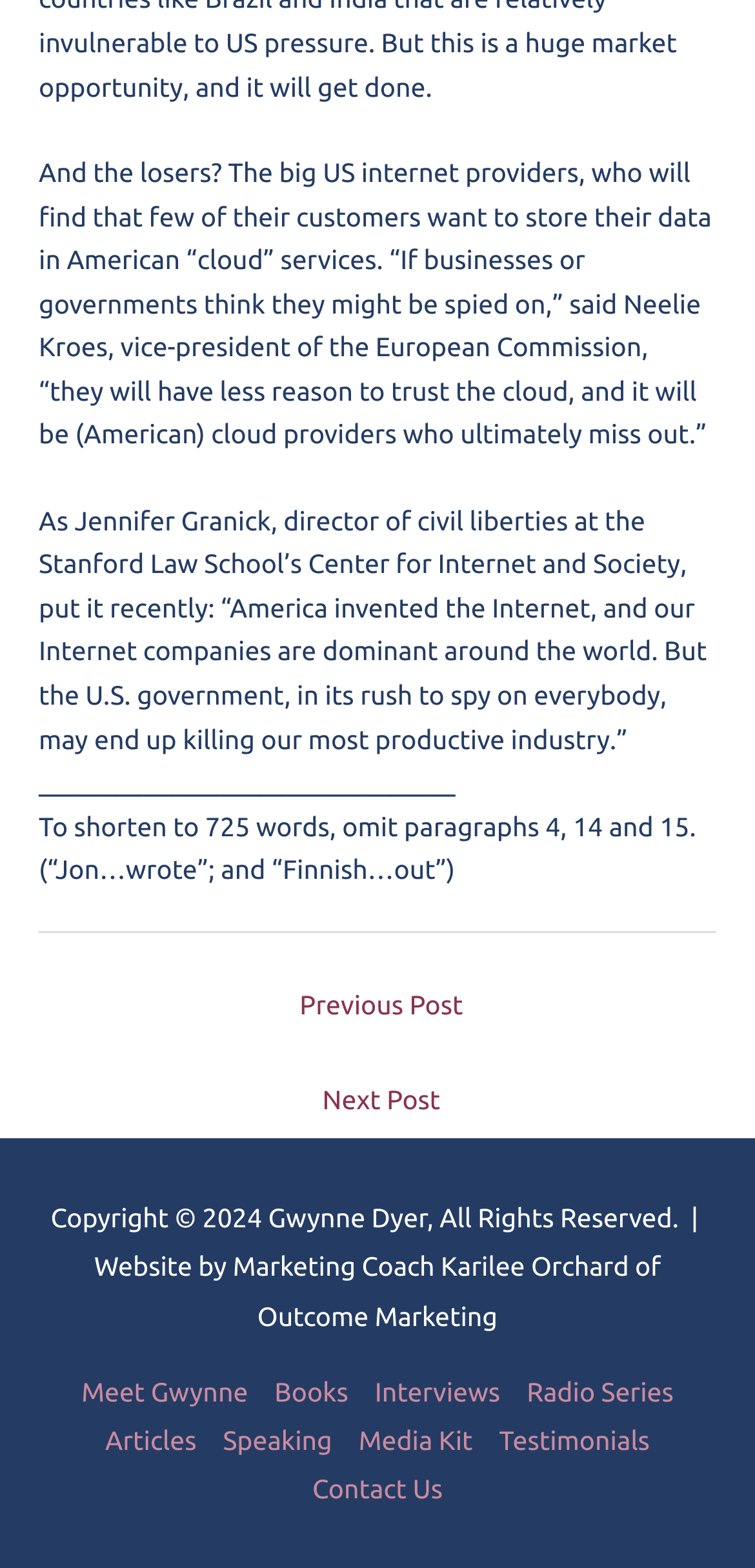Determine the bounding box coordinates of the region to click in order to accomplish the following instruction: "contact us". Provide the coordinates as four float numbers between 0 and 1, specifically [left, top, right, bottom].

[0.396, 0.94, 0.604, 0.96]